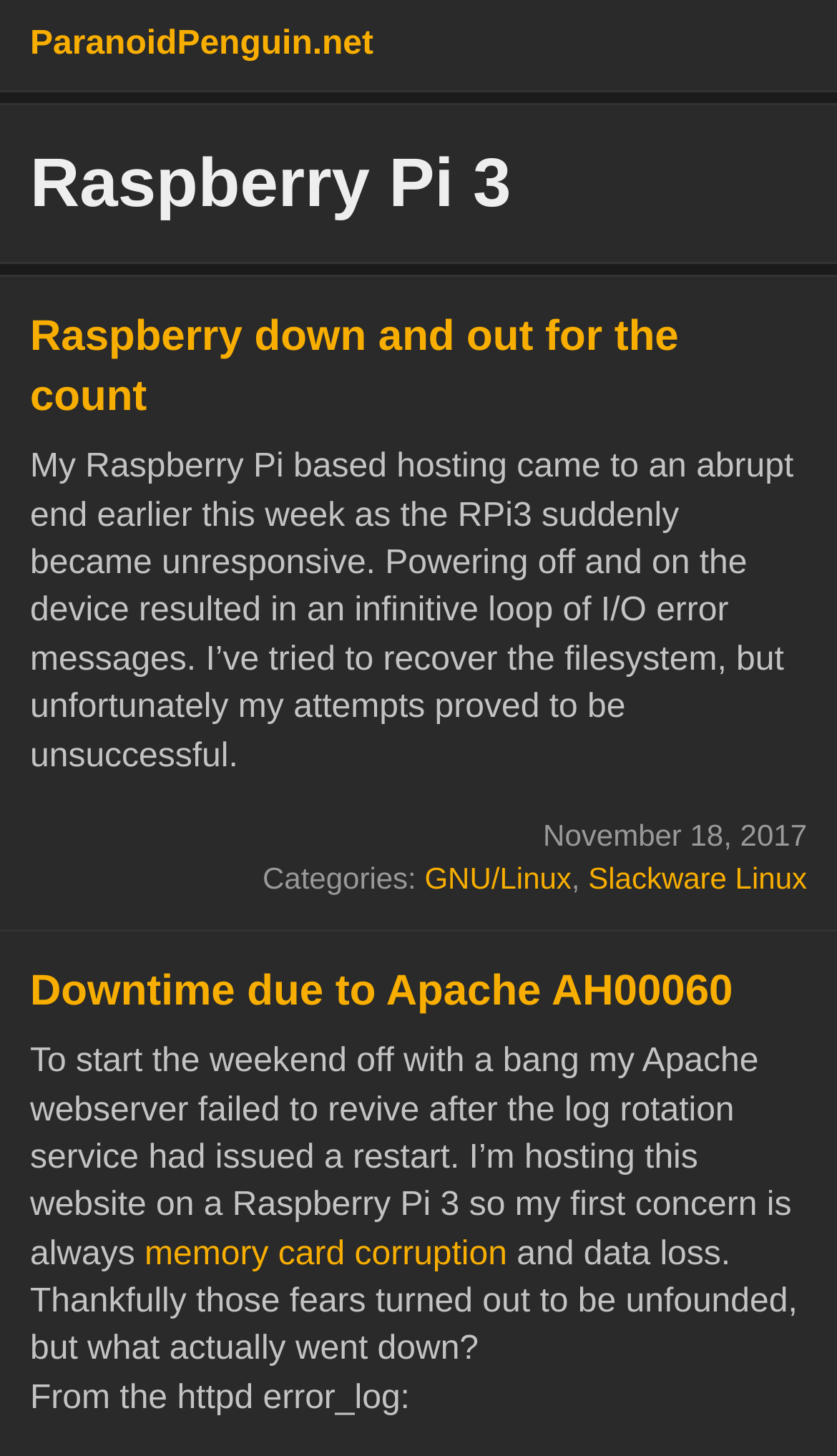Refer to the element description Slackware Linux and identify the corresponding bounding box in the screenshot. Format the coordinates as (top-left x, top-left y, bottom-right x, bottom-right y) with values in the range of 0 to 1.

[0.703, 0.59, 0.964, 0.614]